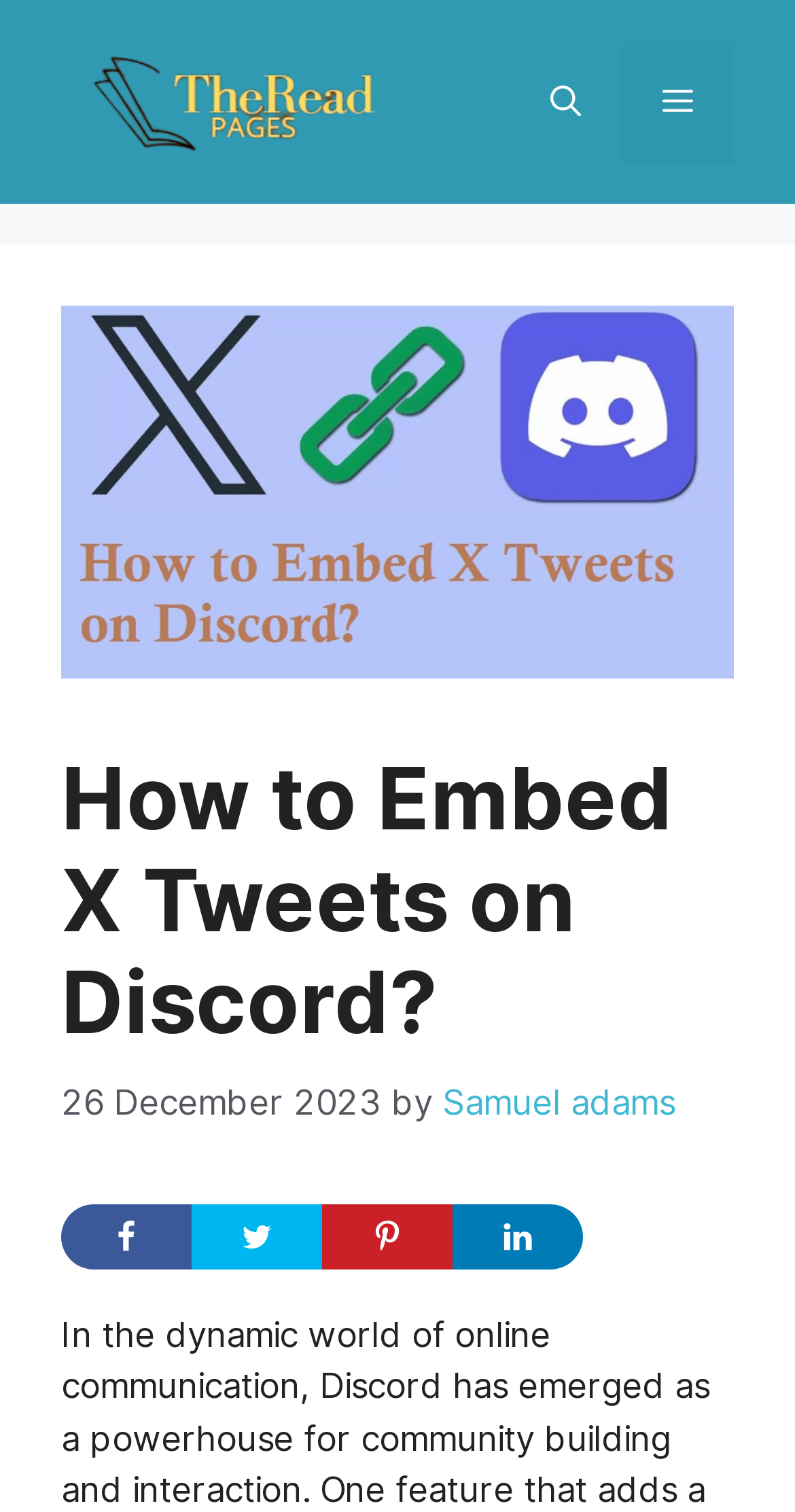Please locate and generate the primary heading on this webpage.

How to Embed X Tweets on Discord?